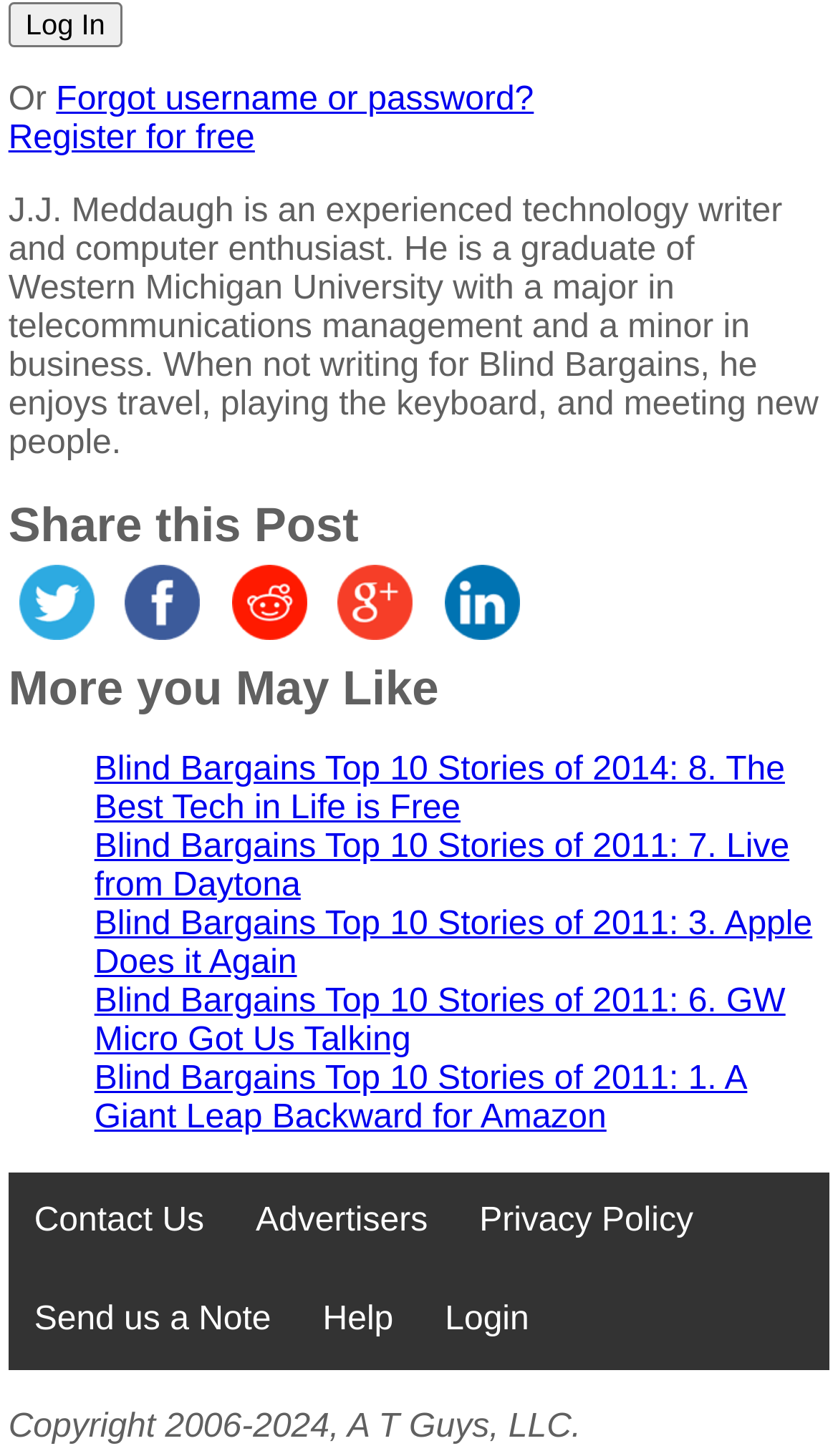What is the author's name?
Based on the image, answer the question with as much detail as possible.

The author's name is mentioned in the static text element, which describes the author as 'an experienced technology writer and computer enthusiast'.